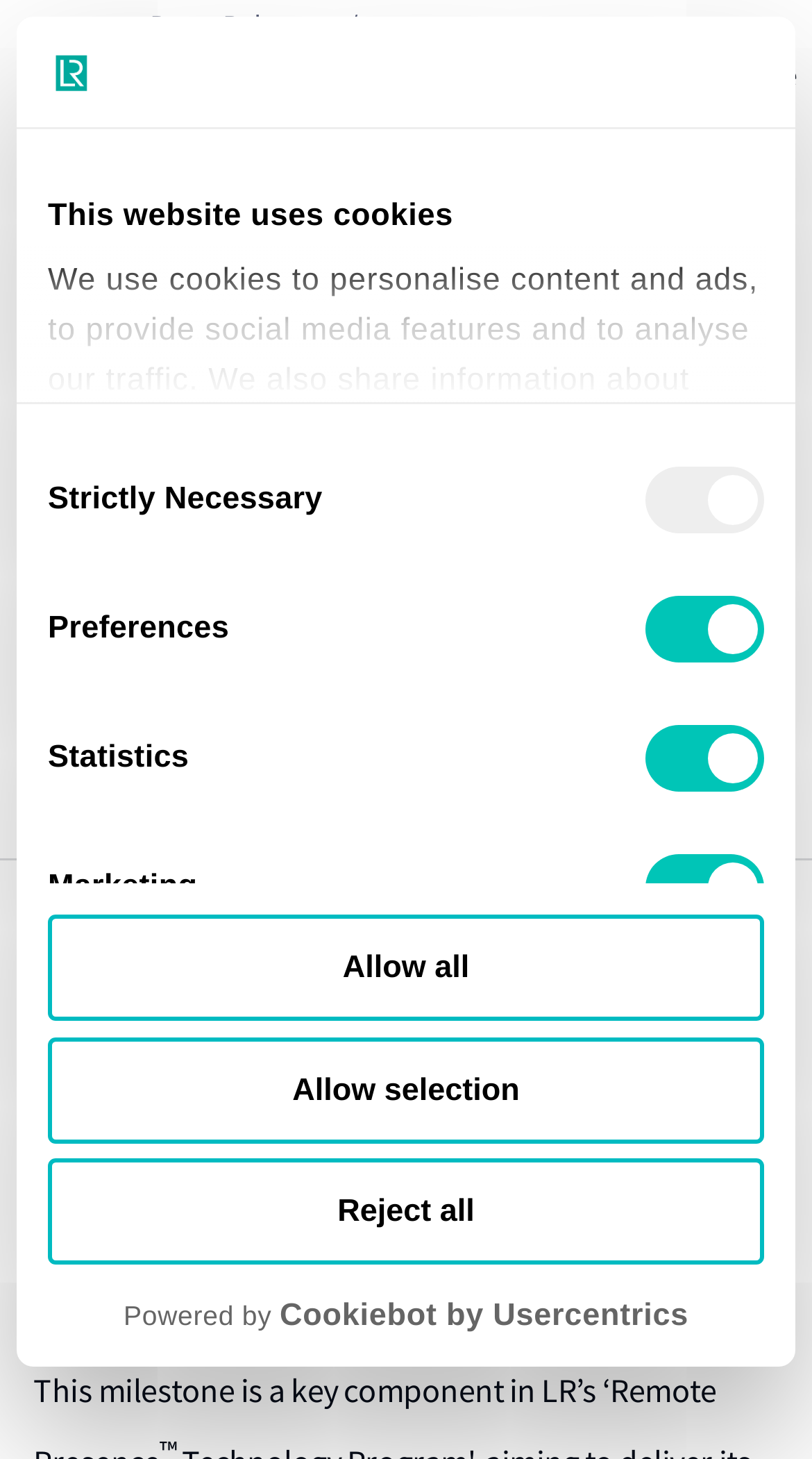Please find the bounding box coordinates of the section that needs to be clicked to achieve this instruction: "Click the 'Press Releases' link".

[0.185, 0.004, 0.408, 0.03]